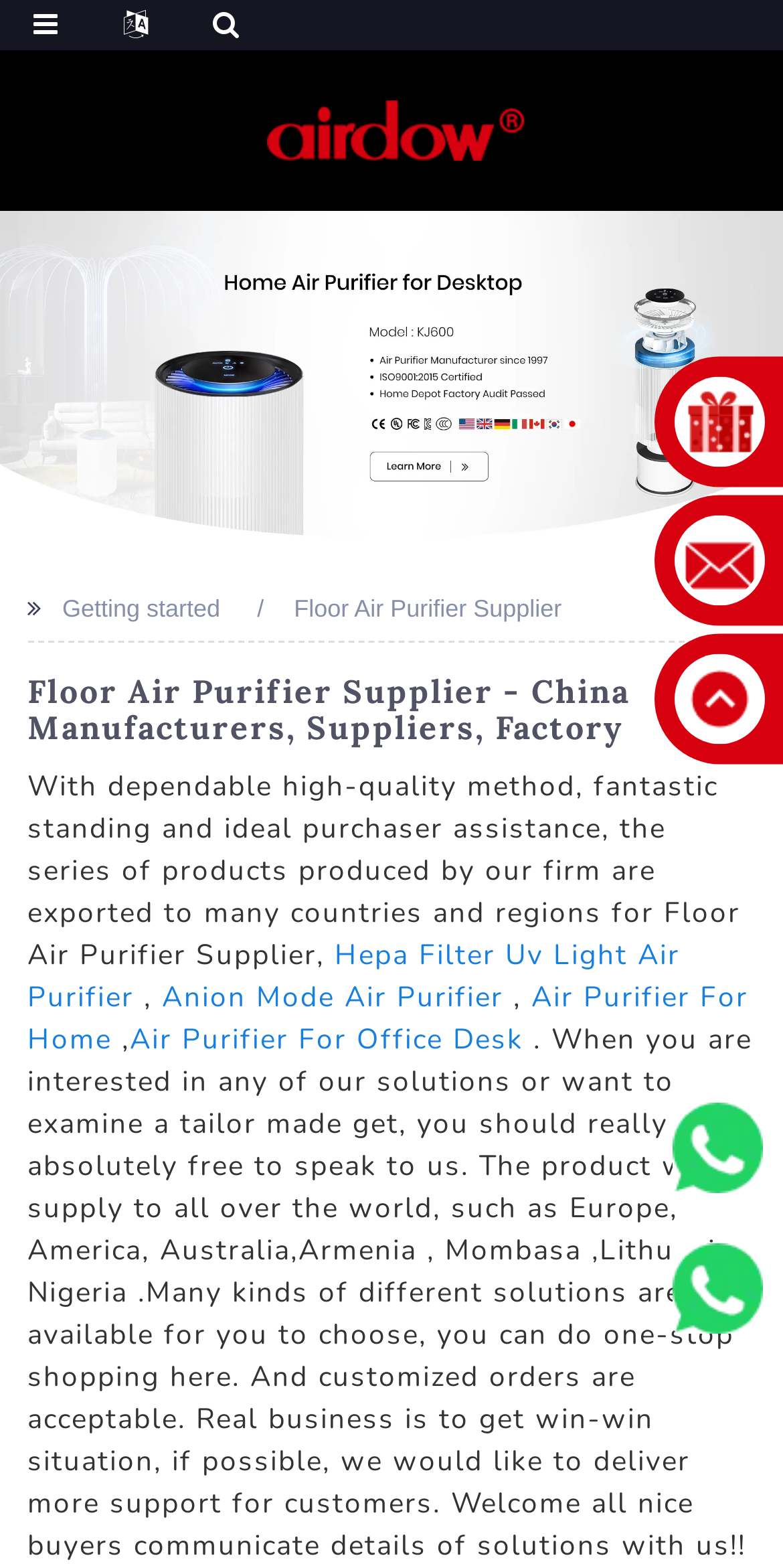Could you find the bounding box coordinates of the clickable area to complete this instruction: "Learn about Floor Air Purifier Supplier"?

[0.035, 0.429, 0.965, 0.475]